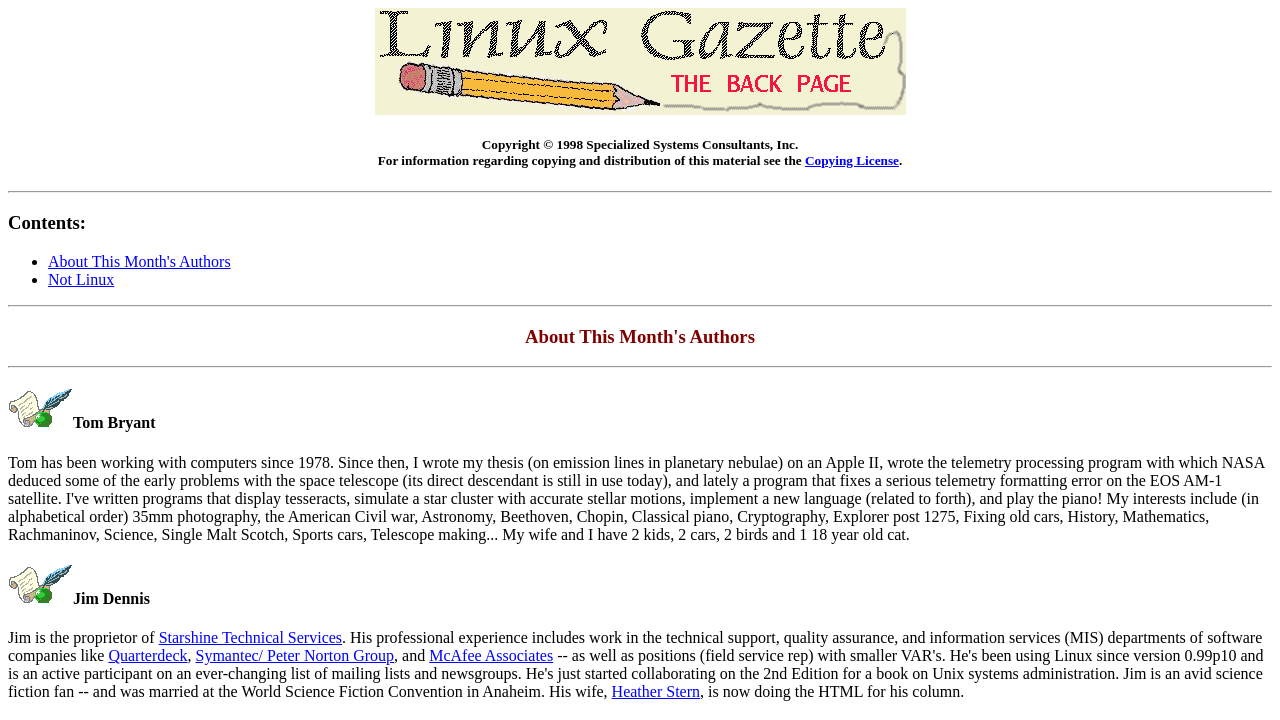Please identify the bounding box coordinates of the element on the webpage that should be clicked to follow this instruction: "read the post about exit interview process". The bounding box coordinates should be given as four float numbers between 0 and 1, formatted as [left, top, right, bottom].

None